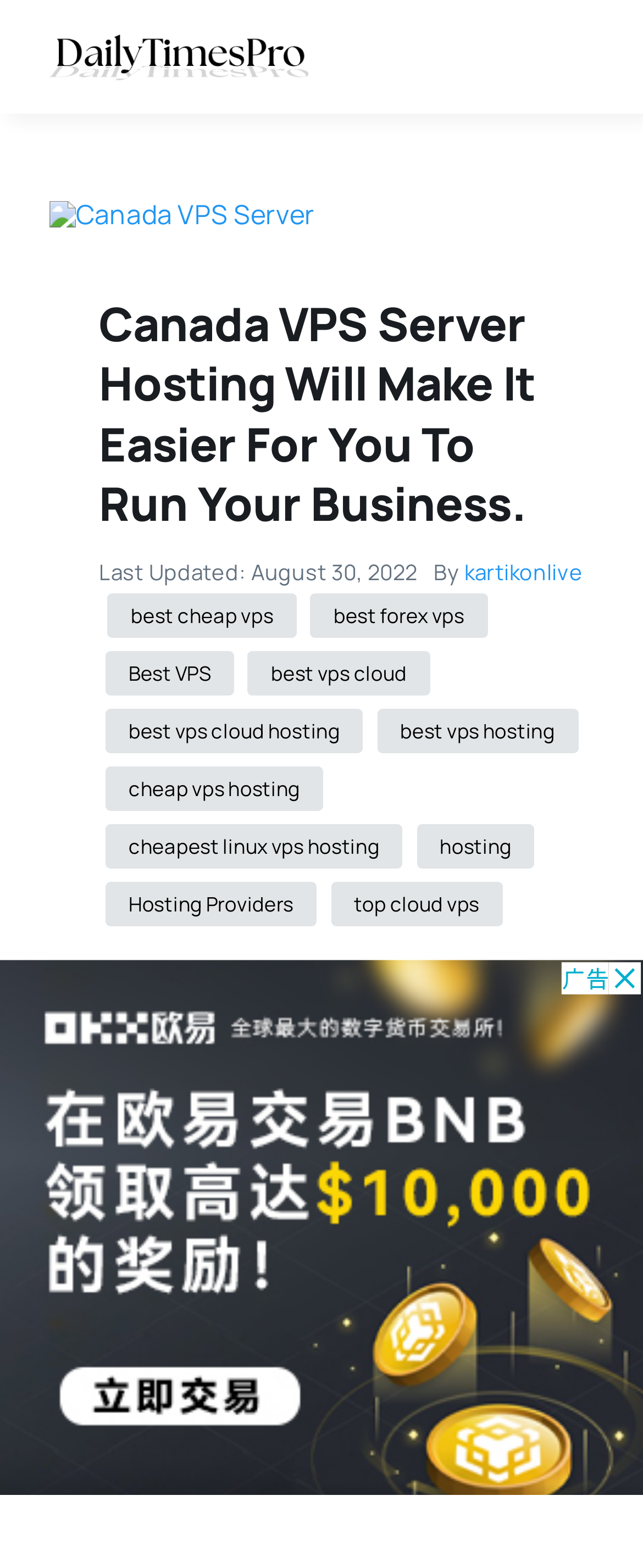Please provide a one-word or phrase answer to the question: 
How many links are related to VPS server hosting?

10